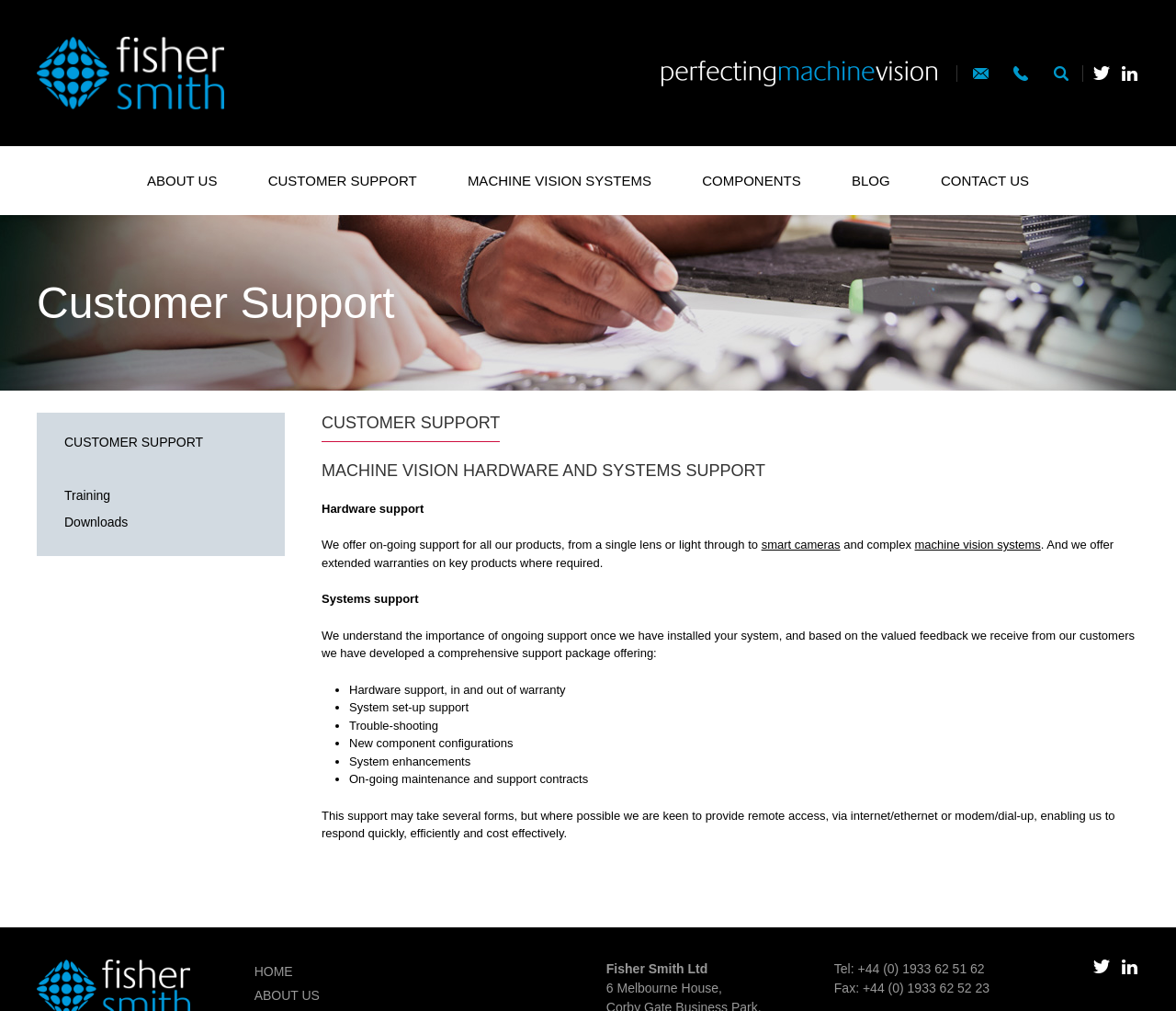Using the element description: "Phone", determine the bounding box coordinates. The coordinates should be in the format [left, top, right, bottom], with values between 0 and 1.

[0.855, 0.057, 0.881, 0.088]